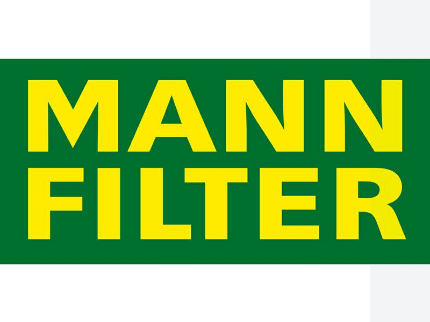Provide a comprehensive description of the image.

The image prominently features the branding logo of MANN-FILTER, a well-known manufacturer in the automotive industry specializing in filter solutions. The logo is designed with bold yellow text stating "MANN FILTER" set against a vibrant green background, highlighting the brand's identity. This visual representation reflects MANN-FILTER's commitment to quality and innovation in the development of filters for vehicles. The design's clarity and striking color contrast make it easily recognizable, emphasizing its presence in the market as a trusted supplier of automotive filtration products.